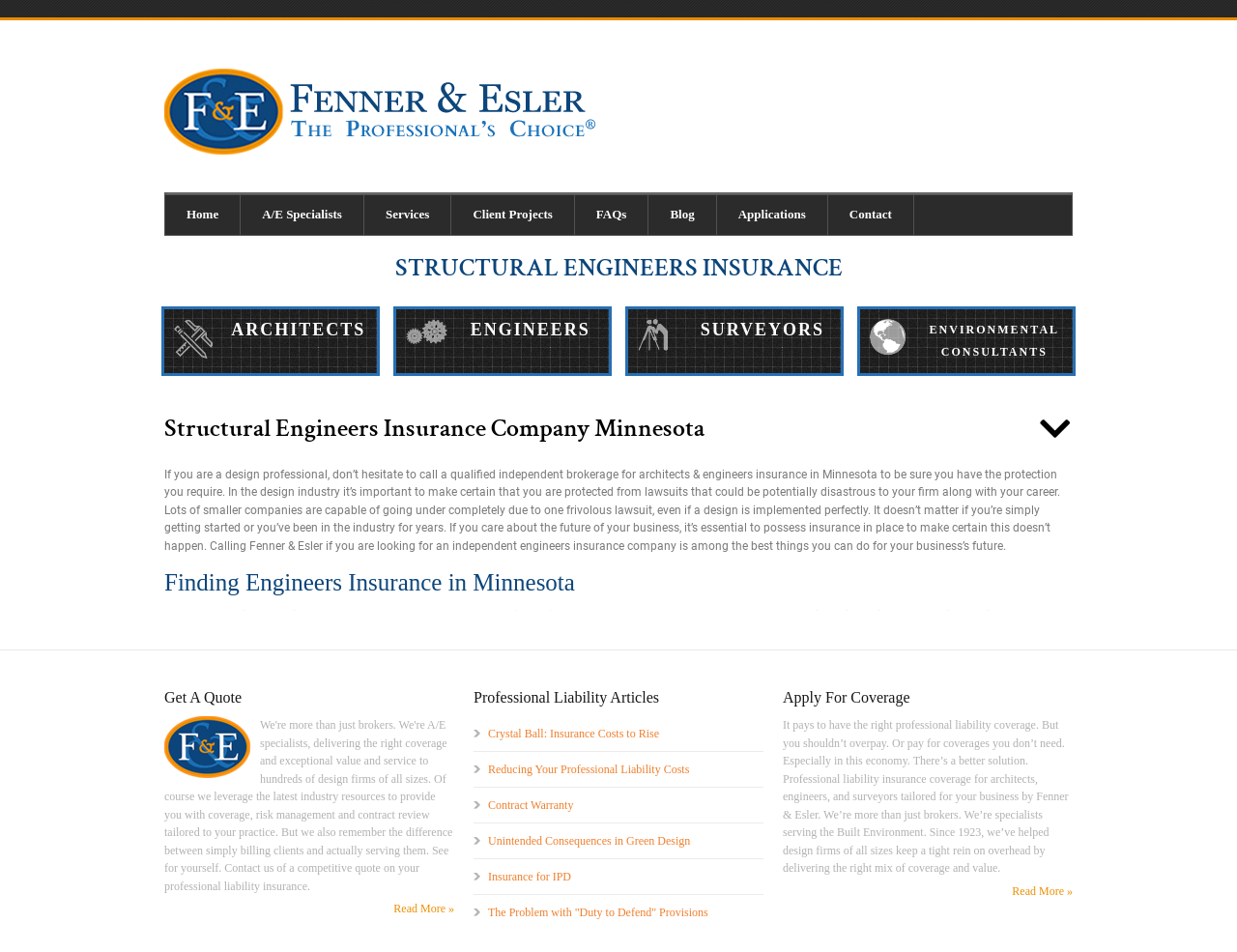Identify the bounding box coordinates of the region that needs to be clicked to carry out this instruction: "Click the 'Home' link". Provide these coordinates as four float numbers ranging from 0 to 1, i.e., [left, top, right, bottom].

[0.134, 0.205, 0.195, 0.246]